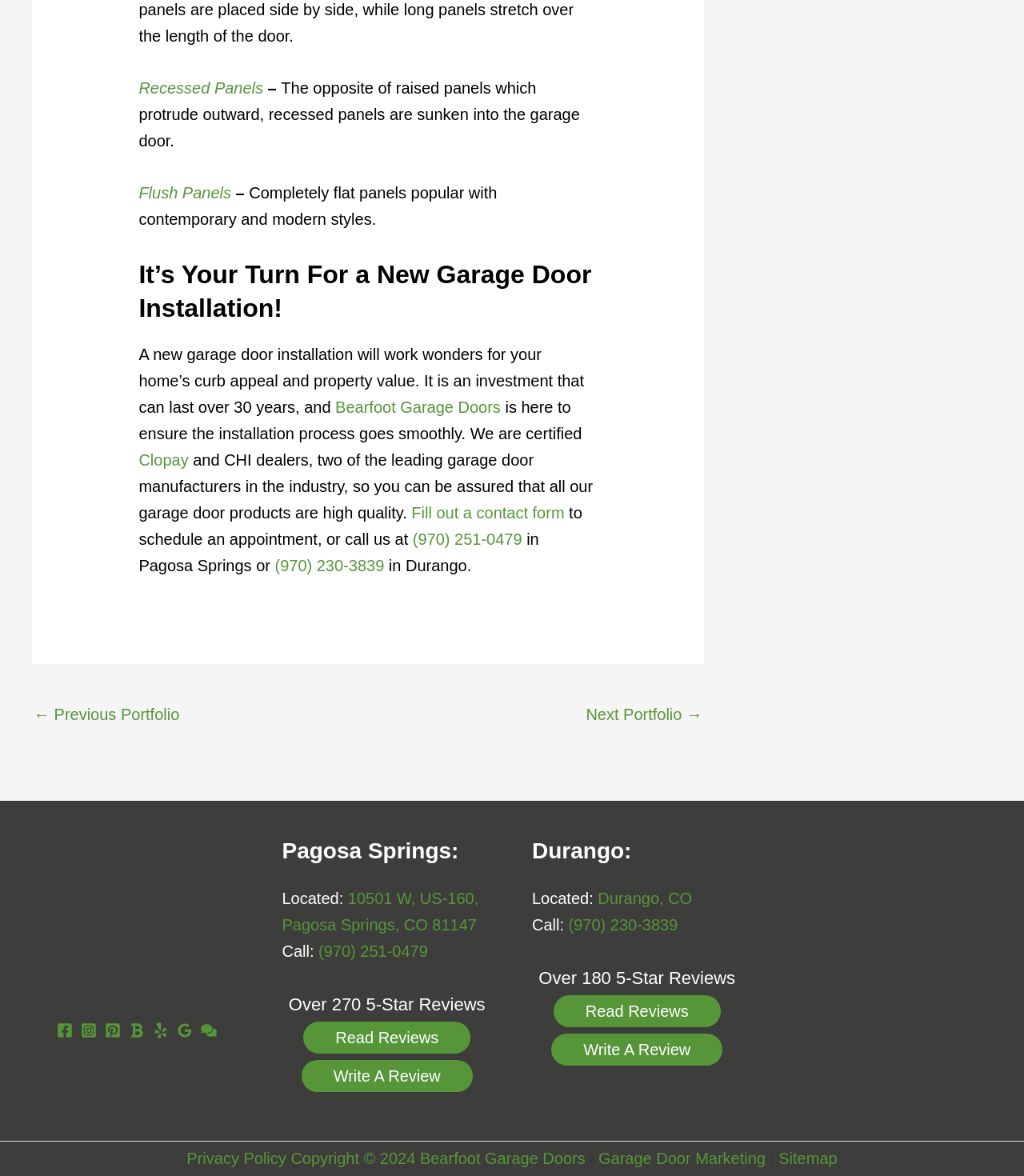Identify the bounding box coordinates of the clickable region required to complete the instruction: "Fill out a contact form". The coordinates should be given as four float numbers within the range of 0 and 1, i.e., [left, top, right, bottom].

[0.402, 0.428, 0.551, 0.443]